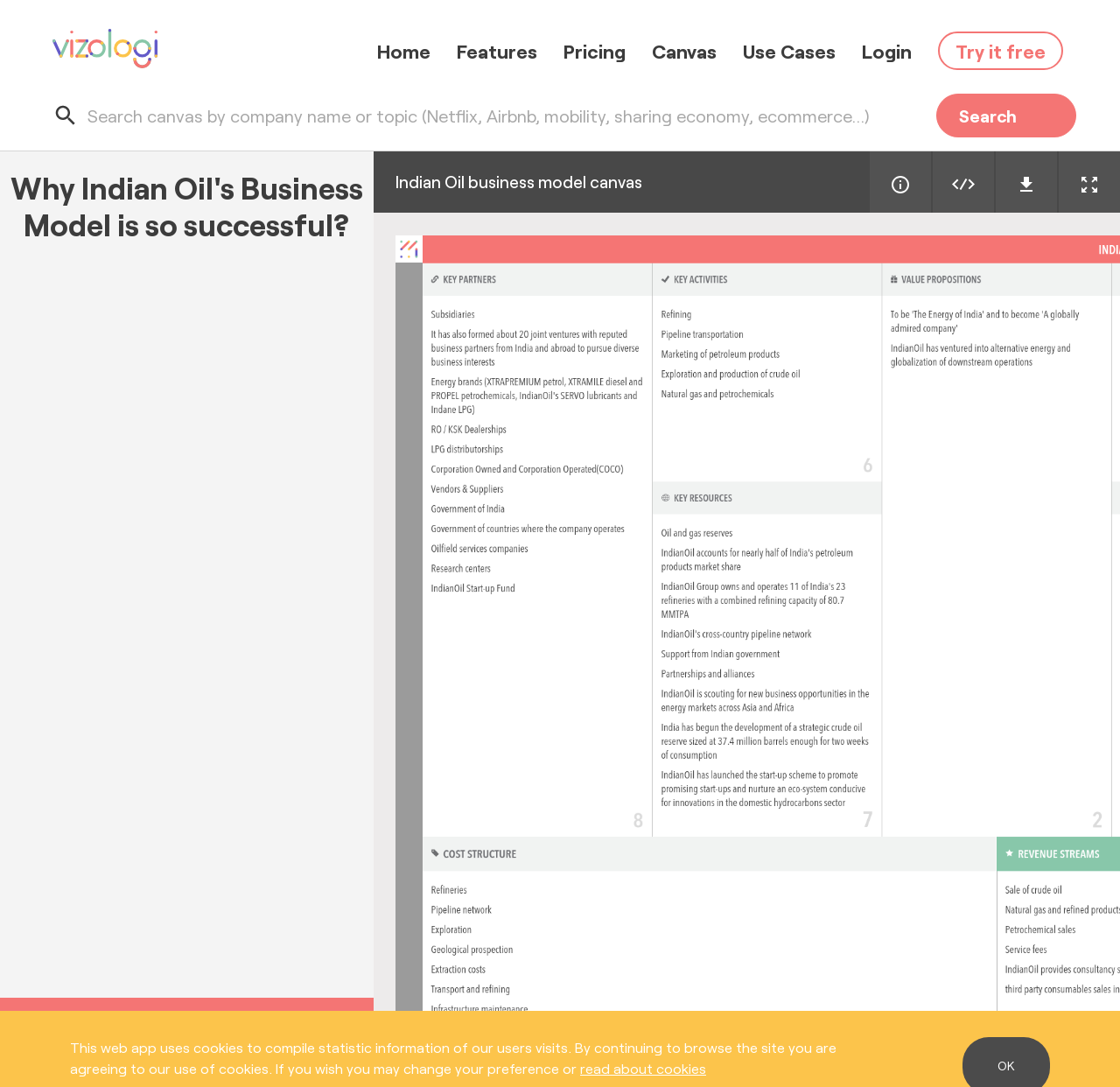Please provide the bounding box coordinates for the UI element as described: "Indian Oil business model canvas". The coordinates must be four floats between 0 and 1, represented as [left, top, right, bottom].

[0.353, 0.158, 0.573, 0.176]